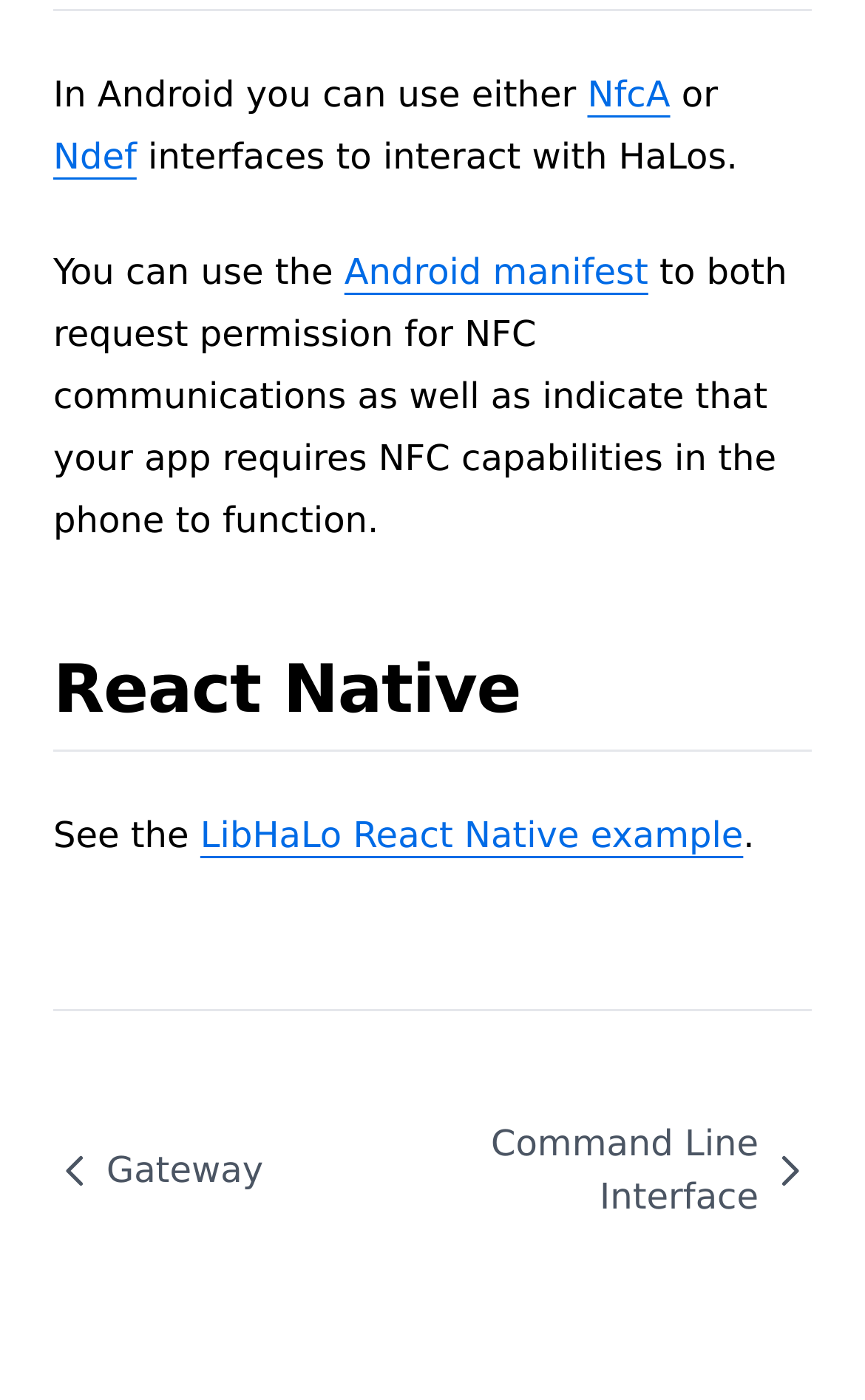Using the details from the image, please elaborate on the following question: What is the alternative to NfcA interface?

The webpage mentions that in Android, you can use either NfcA or Ndef interfaces to interact with HaLos, implying that Ndef is an alternative to NfcA.